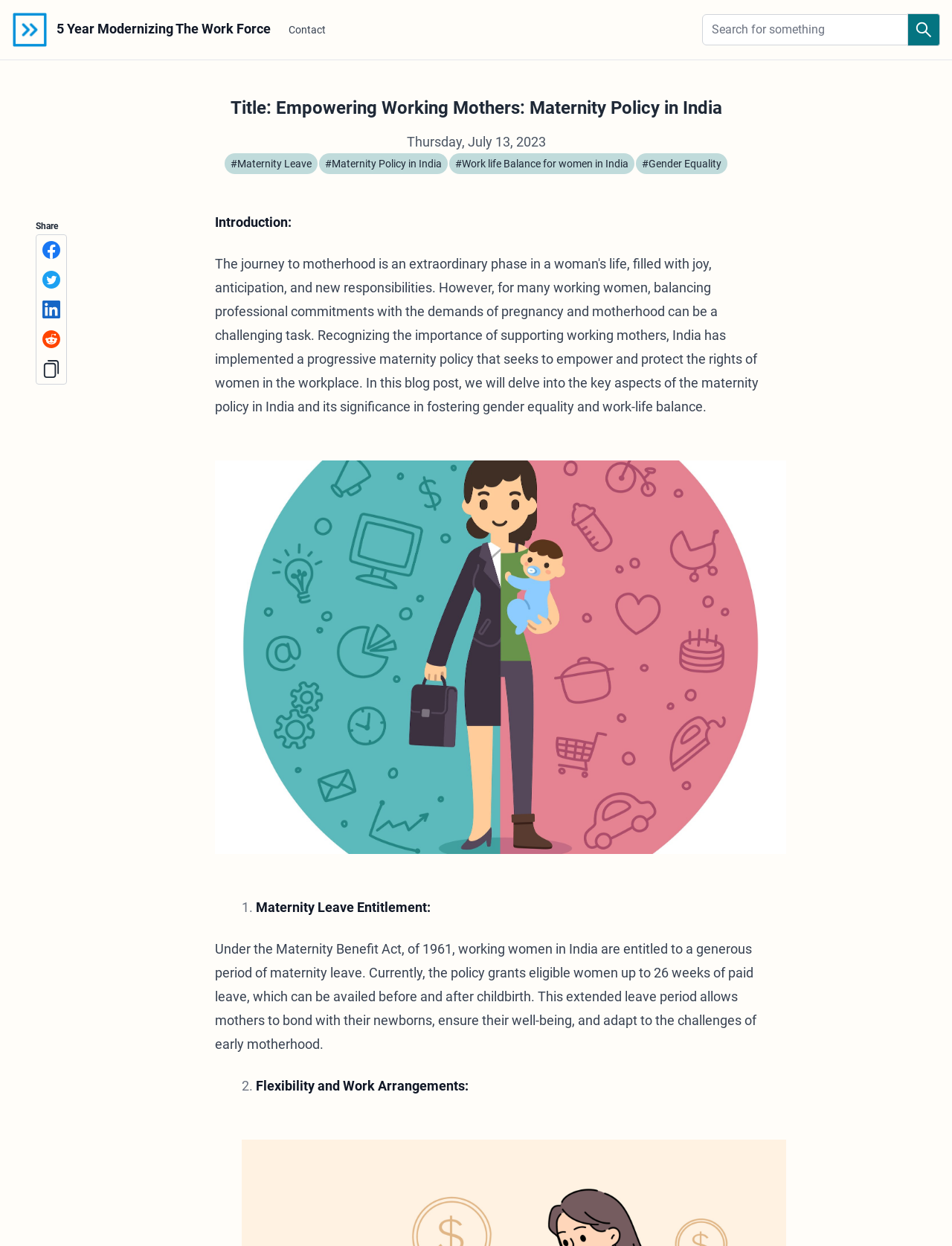Please provide a detailed answer to the question below based on the screenshot: 
How many social media sharing options are available?

There are four social media sharing options available, represented by four icons located below the 'Share' text. Each icon corresponds to a different social media platform.